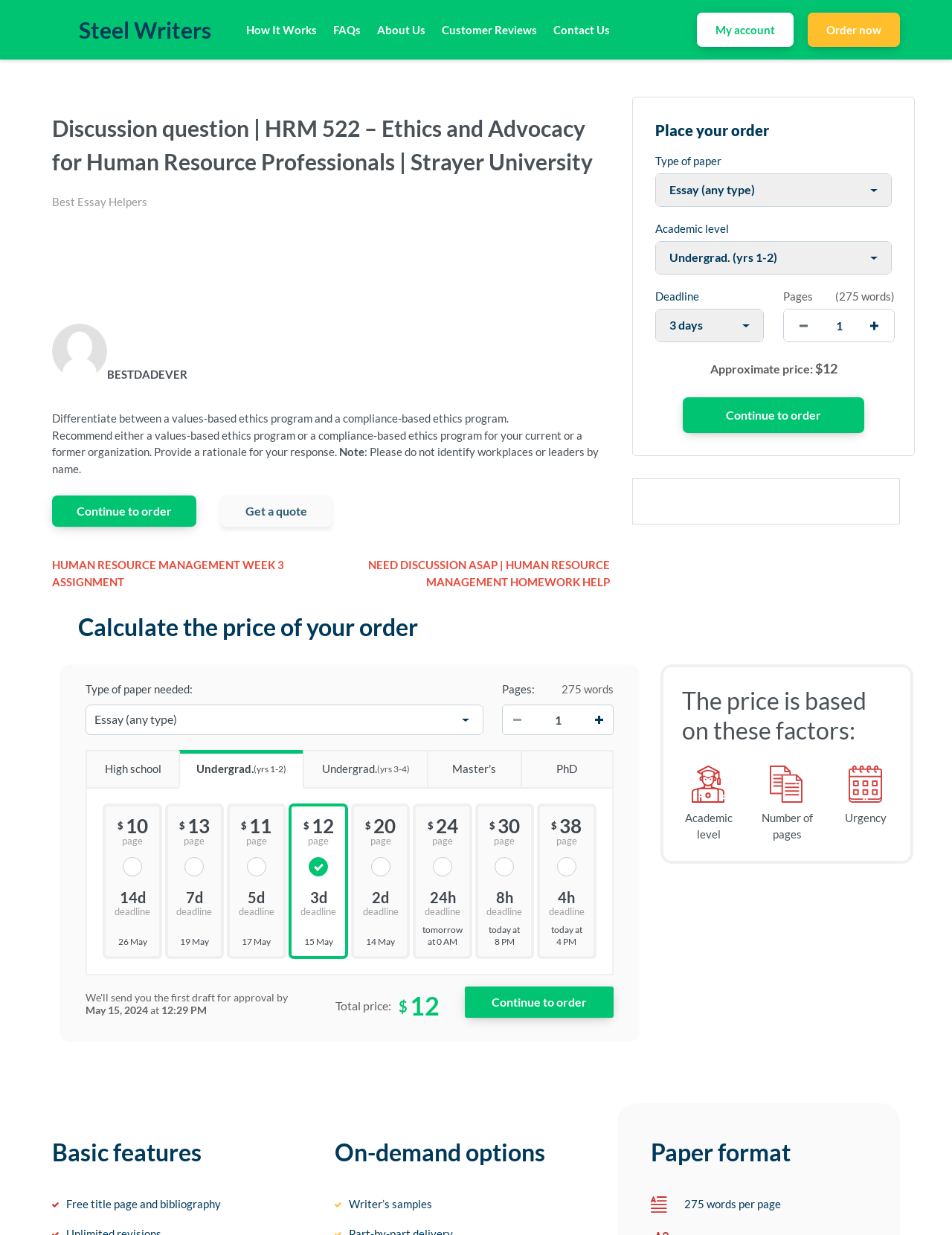Give a short answer using one word or phrase for the question:
What is the type of paper needed for the order?

Academic